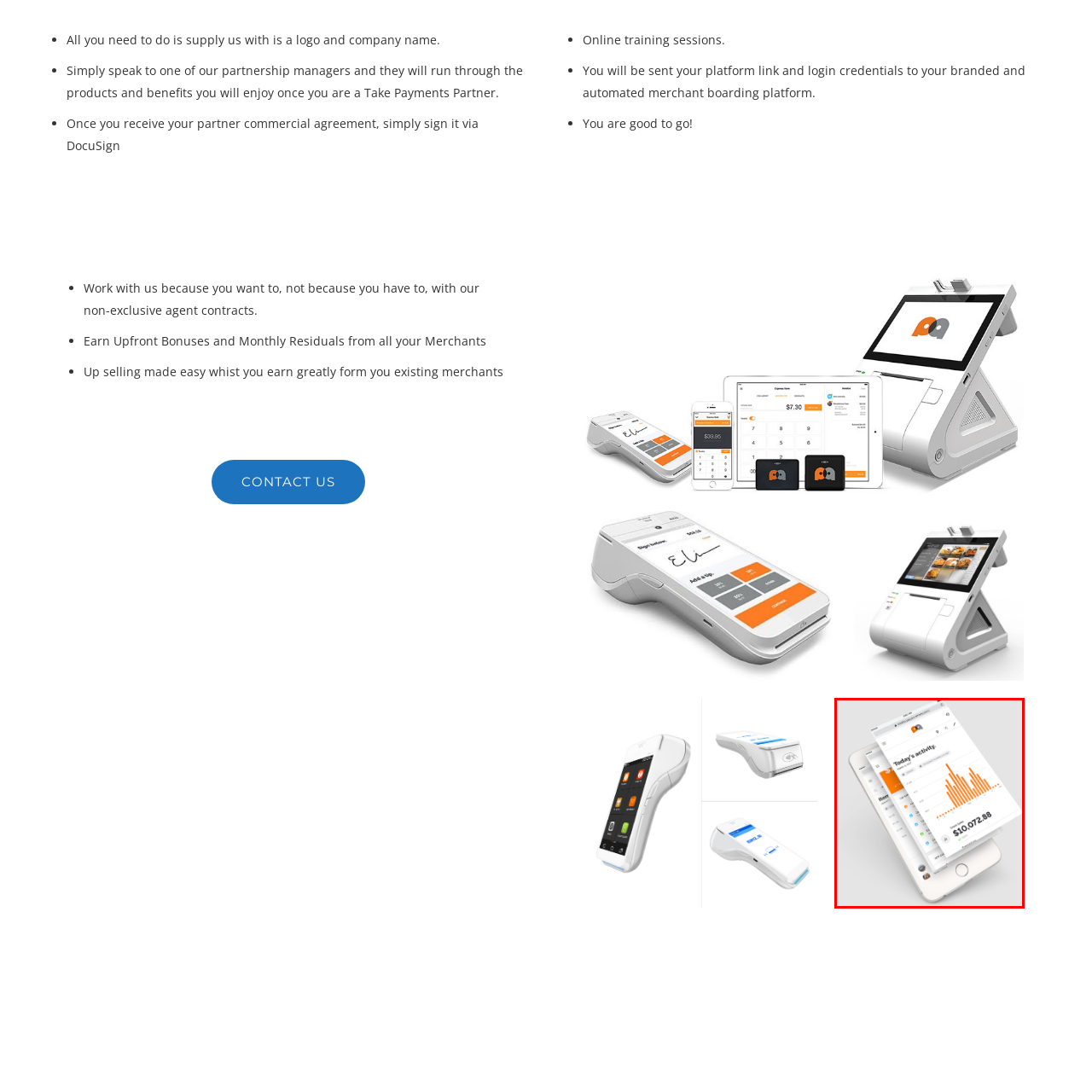Elaborate on the contents of the image highlighted by the red boundary in detail.

The image showcases a smartphone displaying a financial dashboard, emphasizing user engagement with real-time data. The interface highlights key metrics under the title "Today's activity," indicating a graphical representation of transactions or activities throughout the day with vibrant orange bars that illustrate performance fluctuations. Additionally, the prominently displayed figure of **$510,072.88** likely represents a total amount or revenue, reflecting the financial activity tracked by the app. This modern user interface suggests a focus on intuitive design and accessibility for users managing their financial performance conveniently on their mobile device. The overall aesthetic conveys a sleek, professional look, ideal for individuals or businesses interested in tracking their financial health on-the-go.